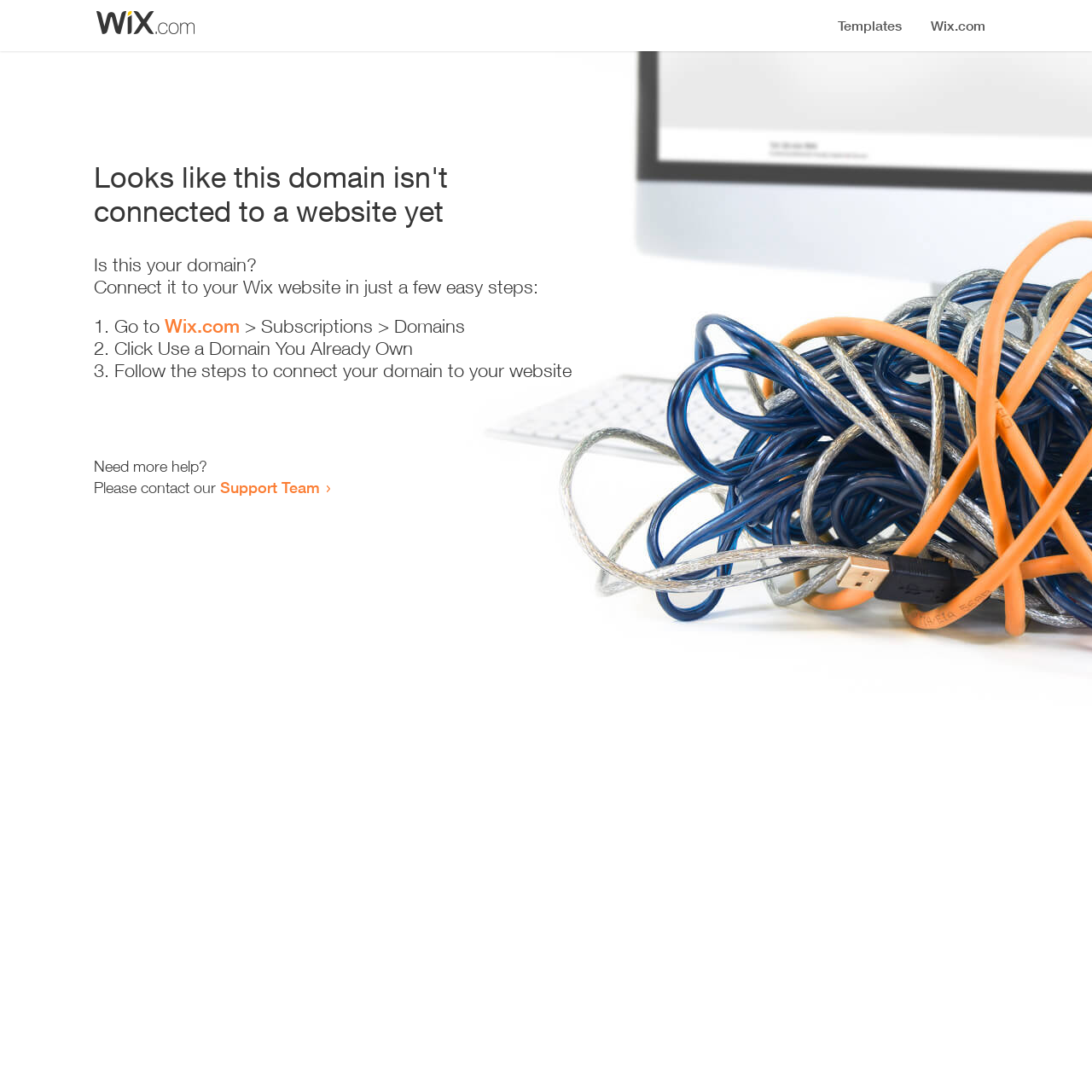Identify and extract the heading text of the webpage.

Looks like this domain isn't
connected to a website yet